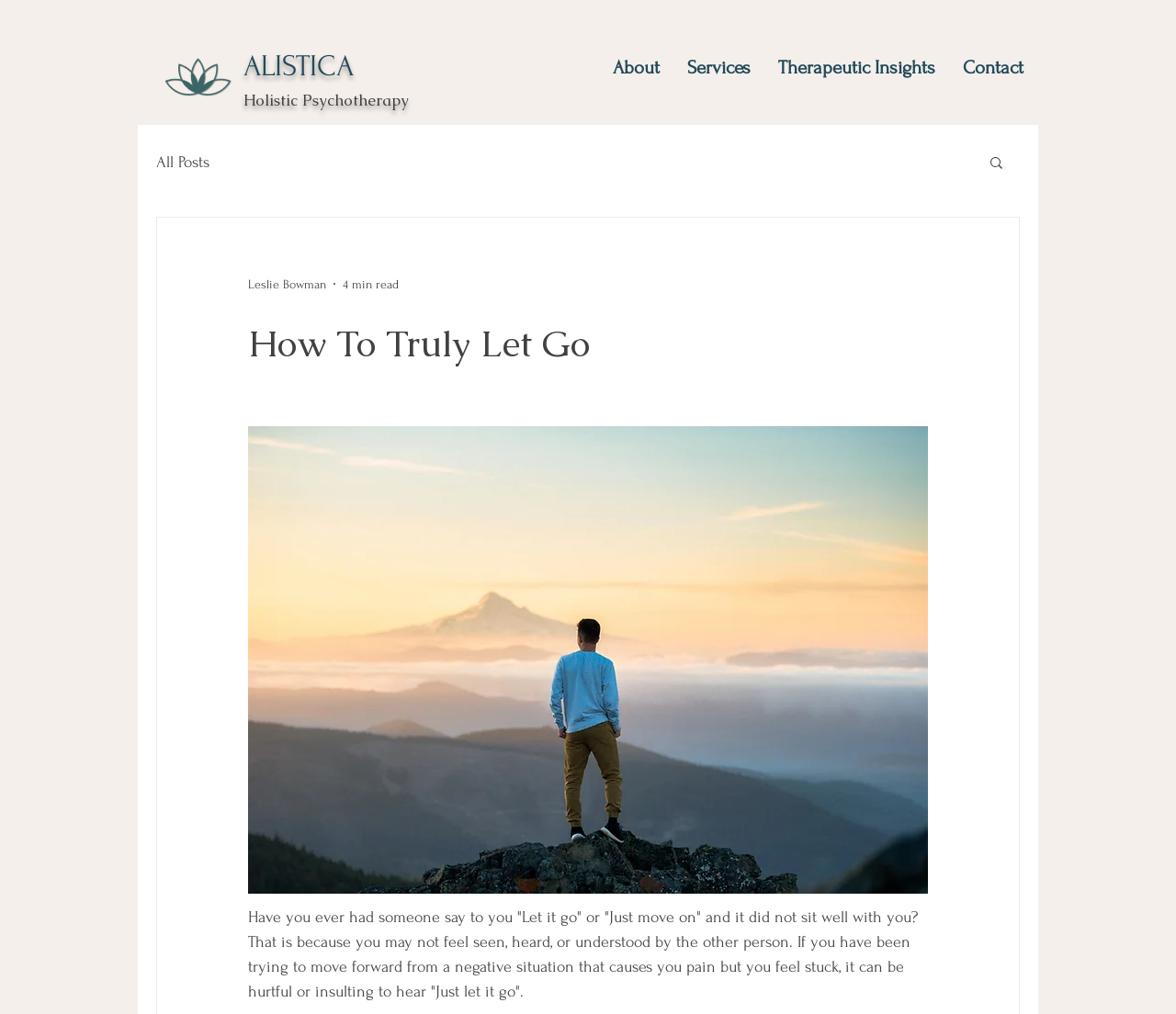Kindly determine the bounding box coordinates for the clickable area to achieve the given instruction: "Click the 'ALISTICA' link".

[0.207, 0.049, 0.301, 0.082]